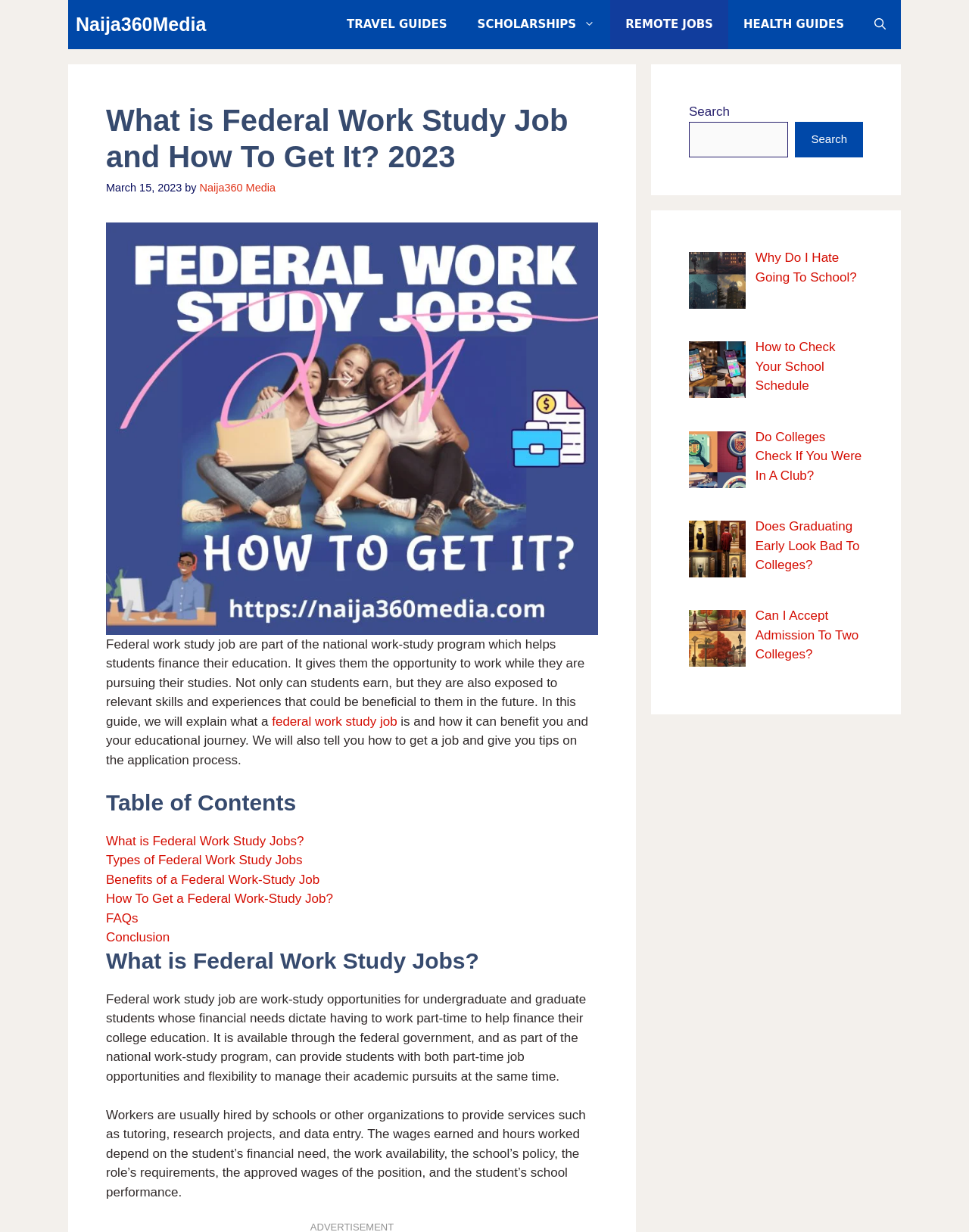Detail the webpage's structure and highlights in your description.

This webpage is about Federal Work Study Jobs, a program that helps students finance their education by providing part-time job opportunities. The page is divided into several sections. At the top, there is a navigation bar with links to different categories, including Travel Guides, Scholarships, Remote Jobs, and Health Guides. Below the navigation bar, there is a header section with the title "What is Federal Work Study Job and How To Get It? 2023" and a timestamp "March 15, 2023". 

To the right of the header section, there is an image related to Federal Work Study Jobs. Below the image, there is a brief introduction to Federal Work Study Jobs, explaining that they are part of the national work-study program and provide students with the opportunity to work while pursuing their studies.

The main content of the page is divided into sections, including "What is Federal Work Study Jobs?", "Types of Federal Work Study Jobs", "Benefits of a Federal Work-Study Job", "How To Get a Federal Work-Study Job?", and "FAQs". Each section has a heading and a brief description.

On the right side of the page, there are several complementary sections with links to related articles, including "Why Do I Hate Going To School", "How to Check Your School Schedule", "Do Colleges Check If You Were In A Club?", "Does Graduating Early Look Bad To Colleges", and "Can I Accept Admission To Two Colleges". Each link has a corresponding image.